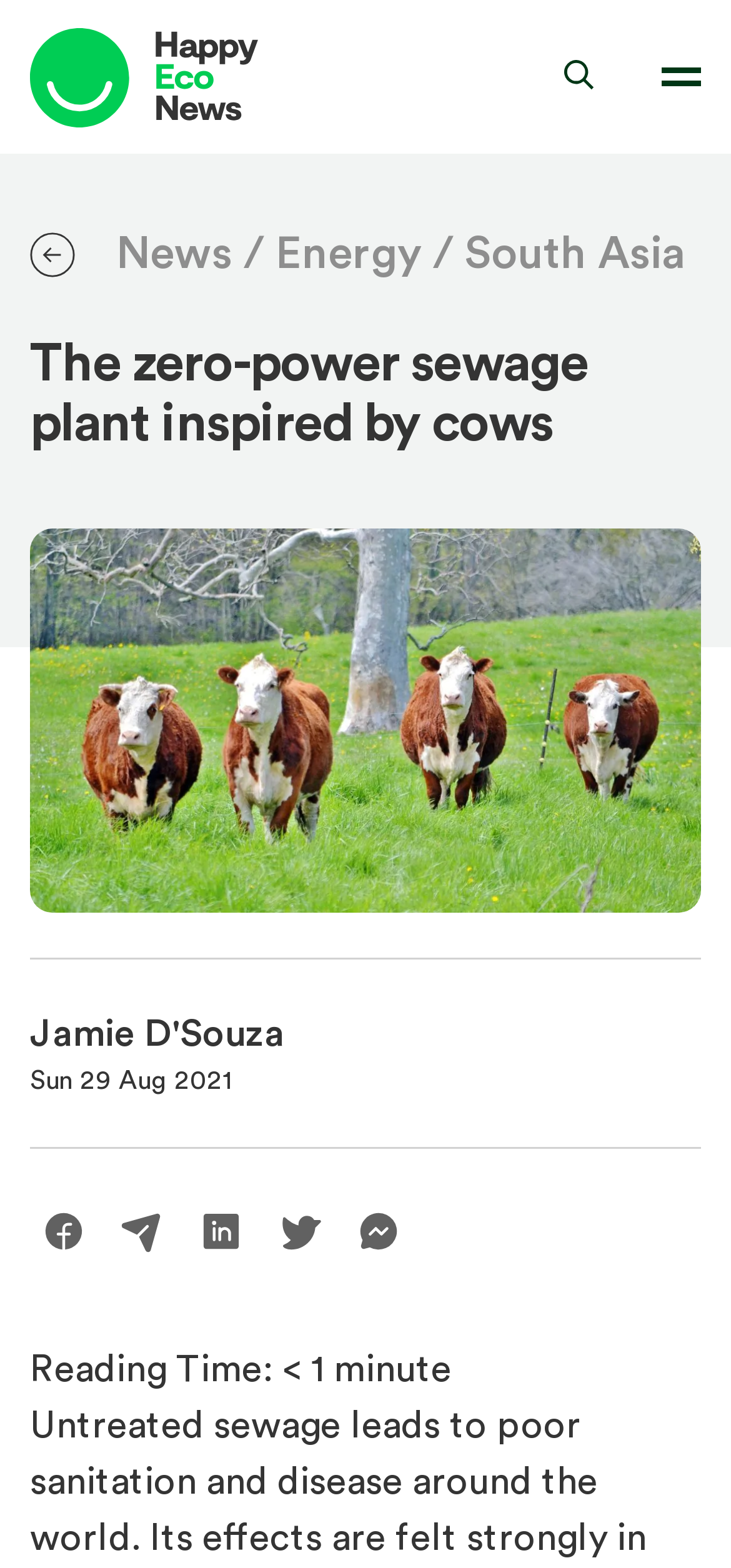How long does it take to read the article?
Based on the visual details in the image, please answer the question thoroughly.

The reading time of the article is mentioned at the bottom of the webpage, where it says 'Reading Time: < 1 minute'. This indicates that the article can be read in less than one minute.